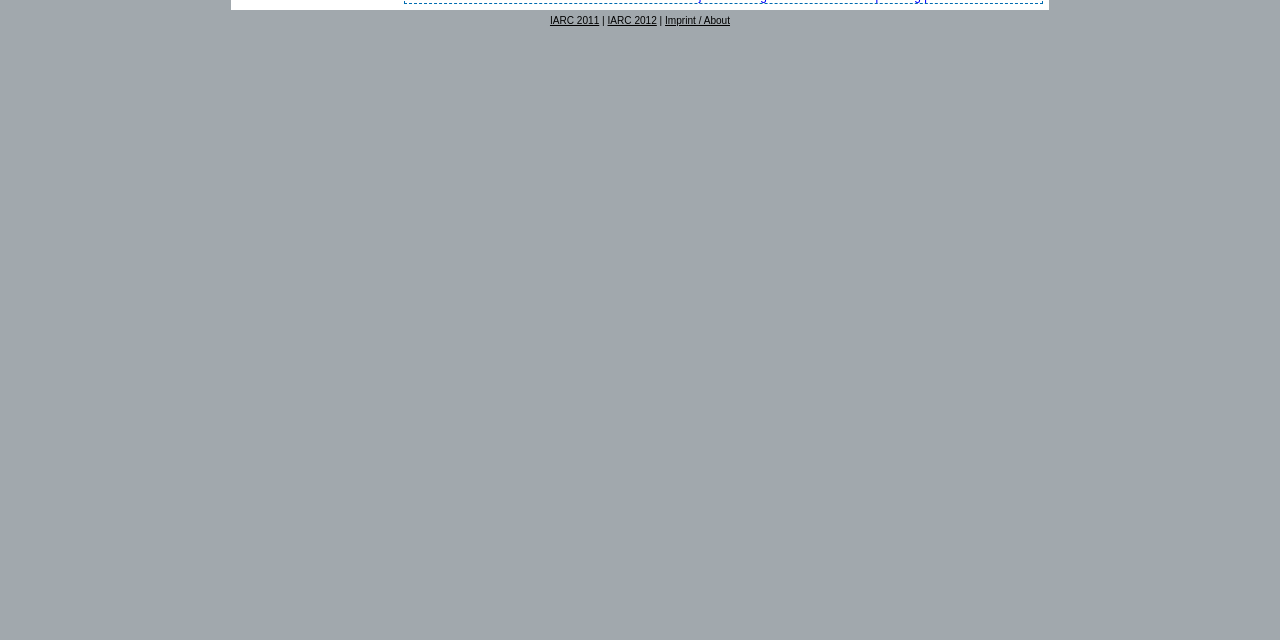Identify the bounding box for the UI element described as: "IARC 2011". Ensure the coordinates are four float numbers between 0 and 1, formatted as [left, top, right, bottom].

[0.43, 0.023, 0.468, 0.04]